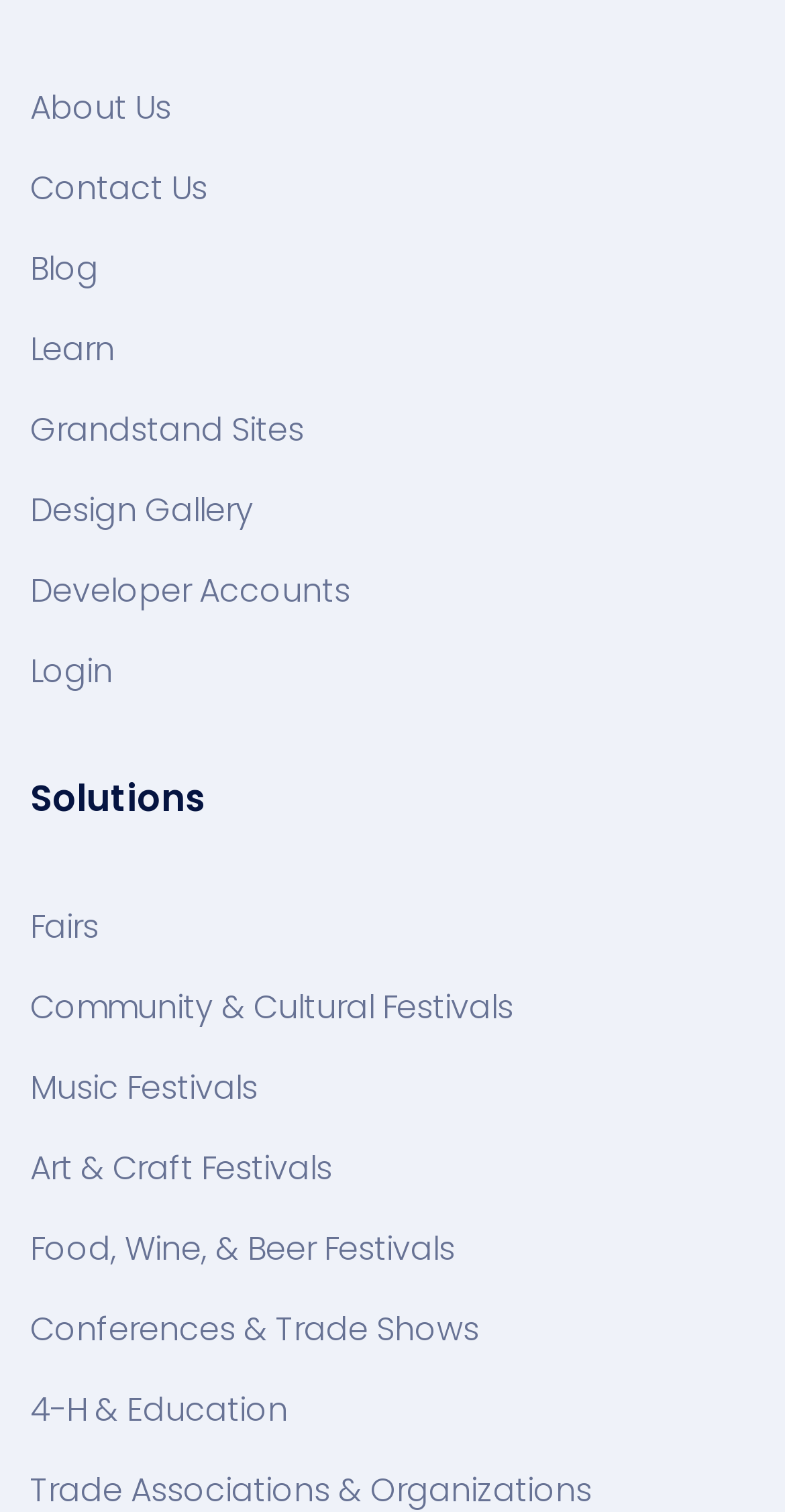Is there a 'Design Gallery' link on the webpage? From the image, respond with a single word or brief phrase.

Yes